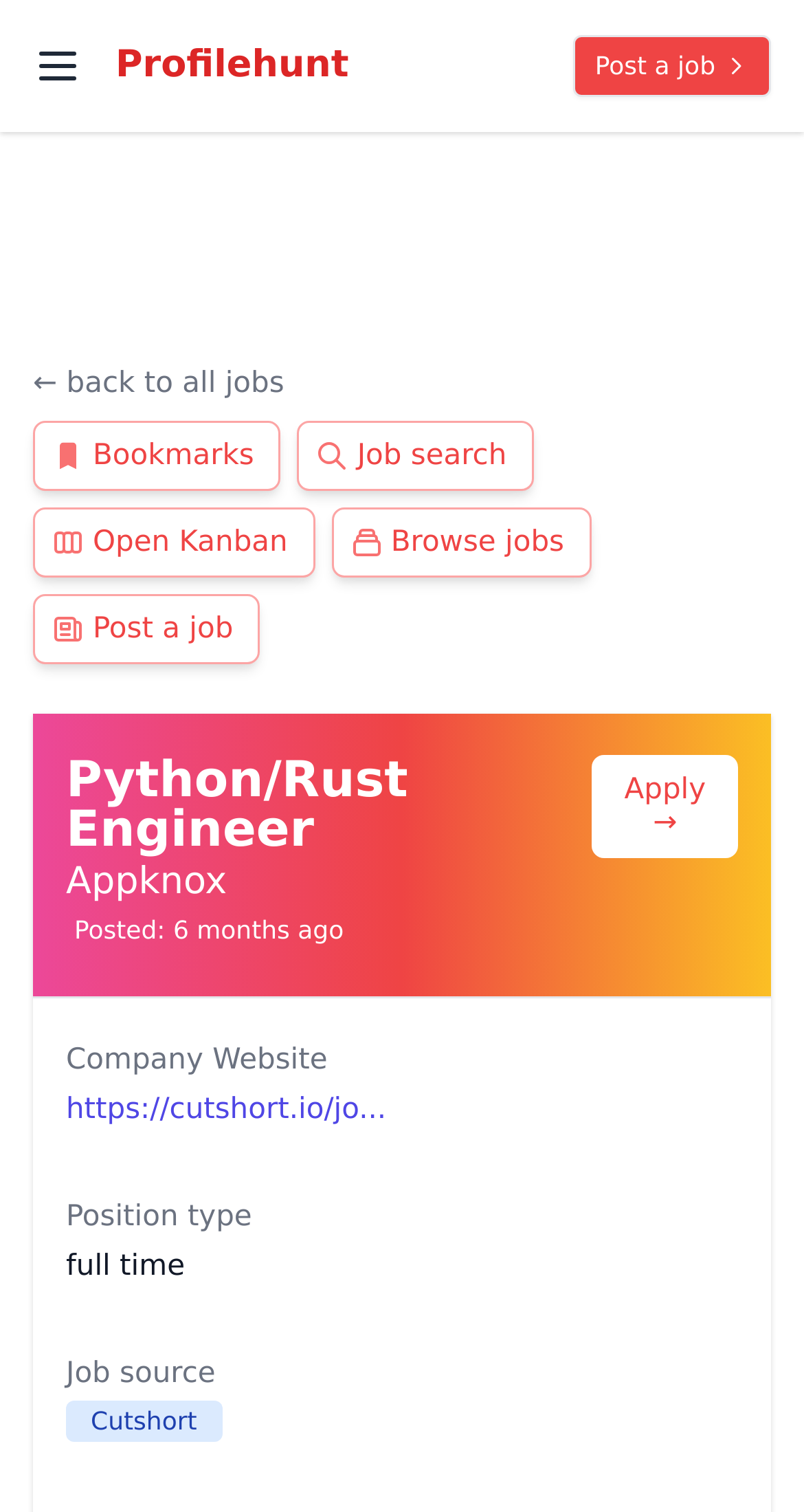Locate the bounding box coordinates of the clickable region necessary to complete the following instruction: "Click on the 'Post a job' link". Provide the coordinates in the format of four float numbers between 0 and 1, i.e., [left, top, right, bottom].

[0.712, 0.029, 0.959, 0.055]